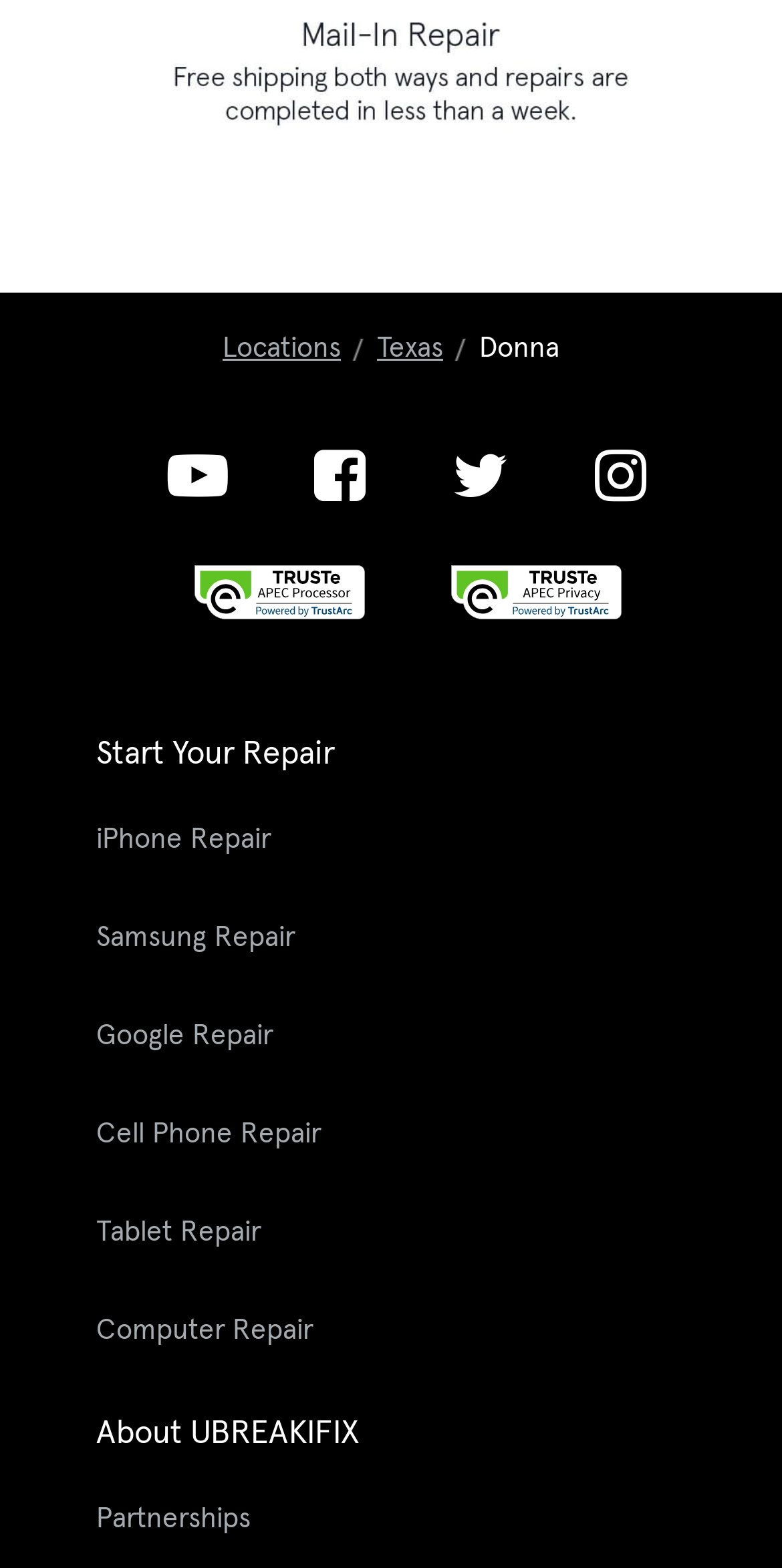Please reply with a single word or brief phrase to the question: 
What is the text of the first link?

Start Repair